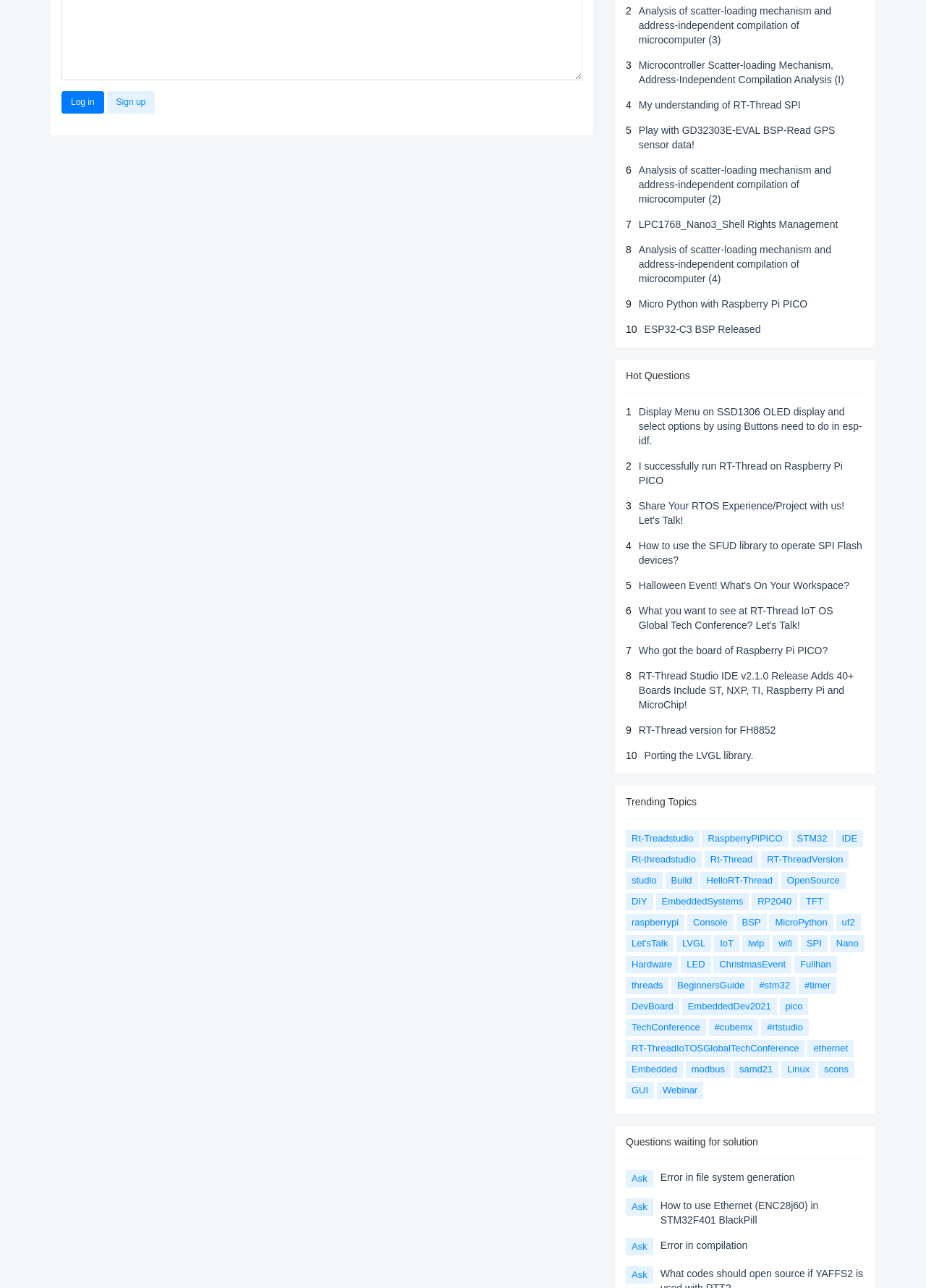What is the first link on the webpage?
Carefully examine the image and provide a detailed answer to the question.

The first link on the webpage is 'Log in' which is located at the top left corner of the webpage with a bounding box of [0.066, 0.071, 0.112, 0.088].